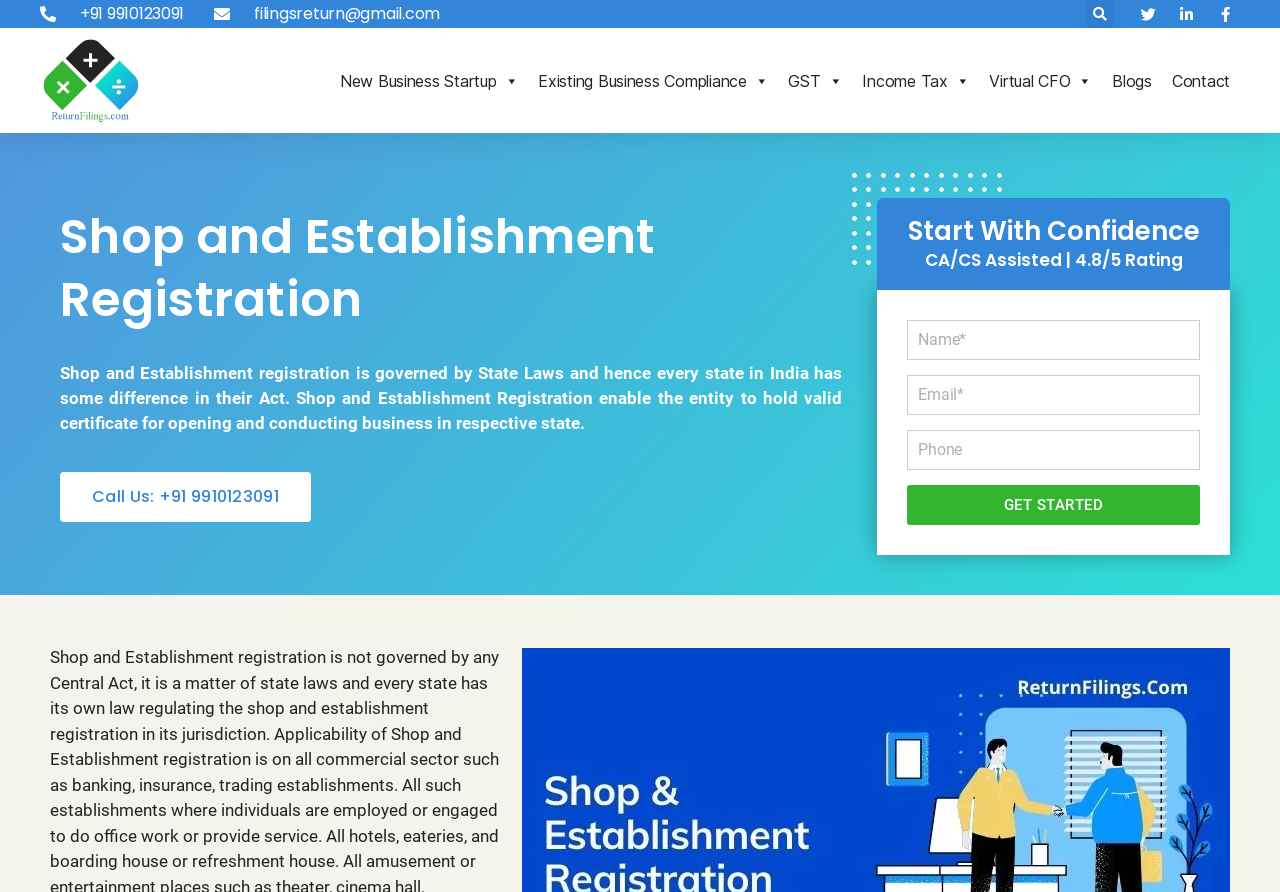What type of business compliance services are offered?
Based on the visual, give a brief answer using one word or a short phrase.

GST, Income Tax, Virtual CFO